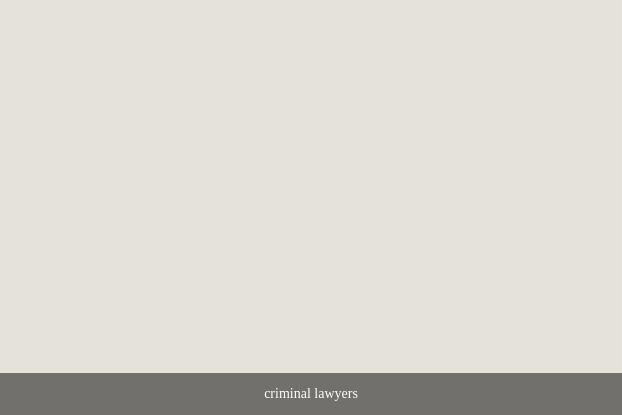What is the topic of the surrounding content?
Answer briefly with a single word or phrase based on the image.

Financial aspects of criminal law